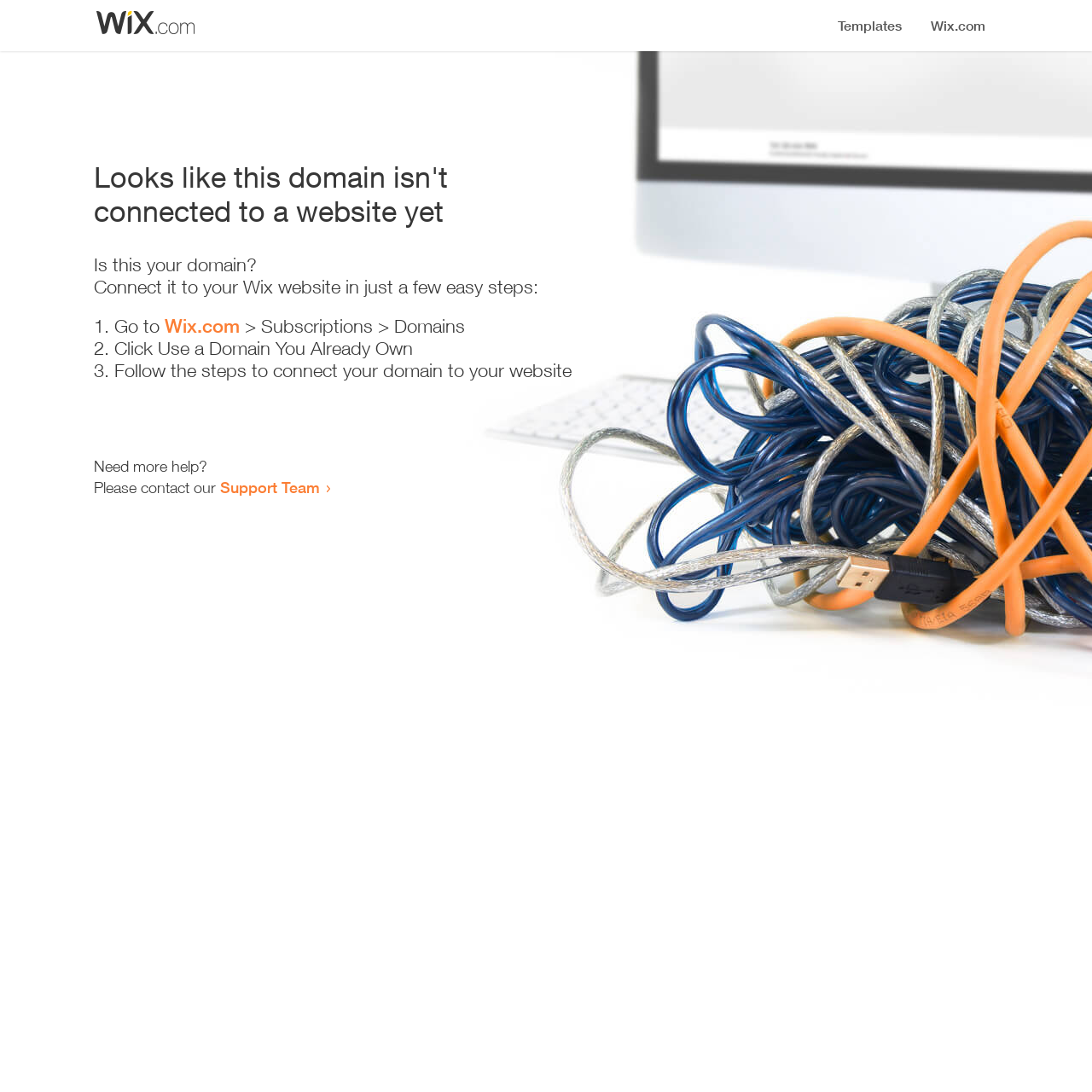What is the current state of the domain?
Using the image provided, answer with just one word or phrase.

Not connected to a website